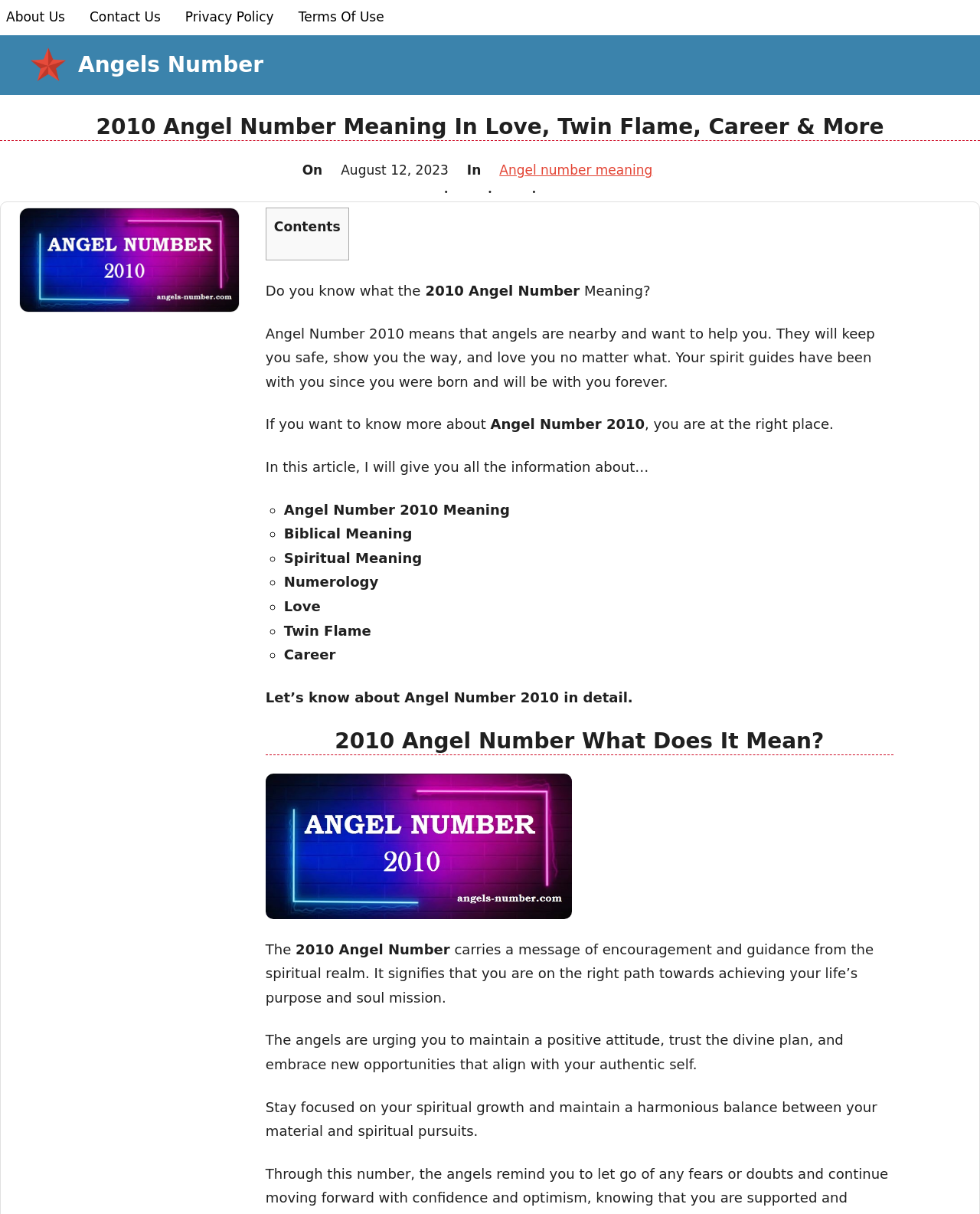Identify the bounding box coordinates necessary to click and complete the given instruction: "Click on Twin Flame".

[0.29, 0.513, 0.379, 0.526]